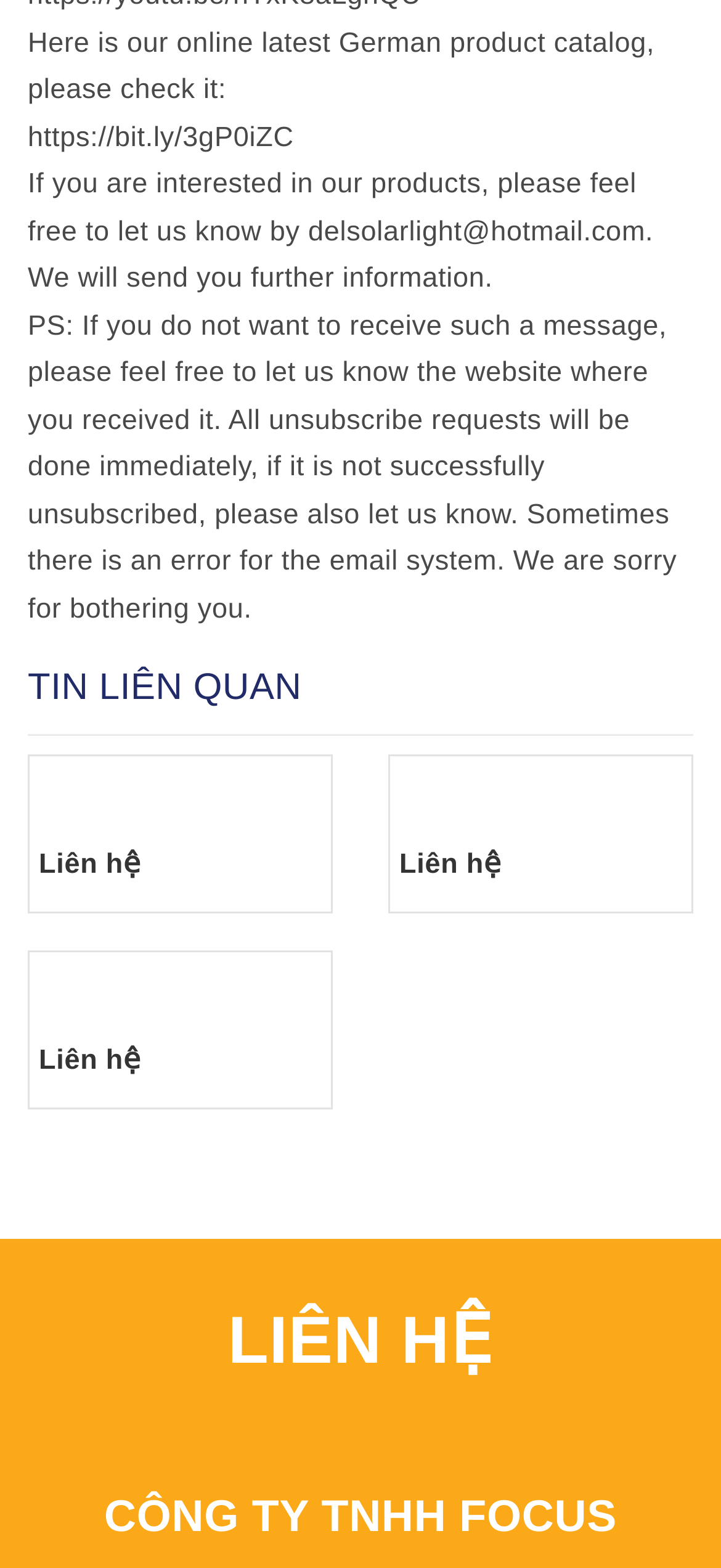What is the URL provided in the first section?
Give a single word or phrase answer based on the content of the image.

https://bit.ly/3gP0iZC